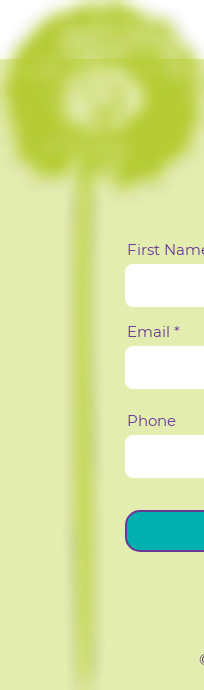What does the dandelion symbolize?
Using the screenshot, give a one-word or short phrase answer.

Beauty and new beginnings